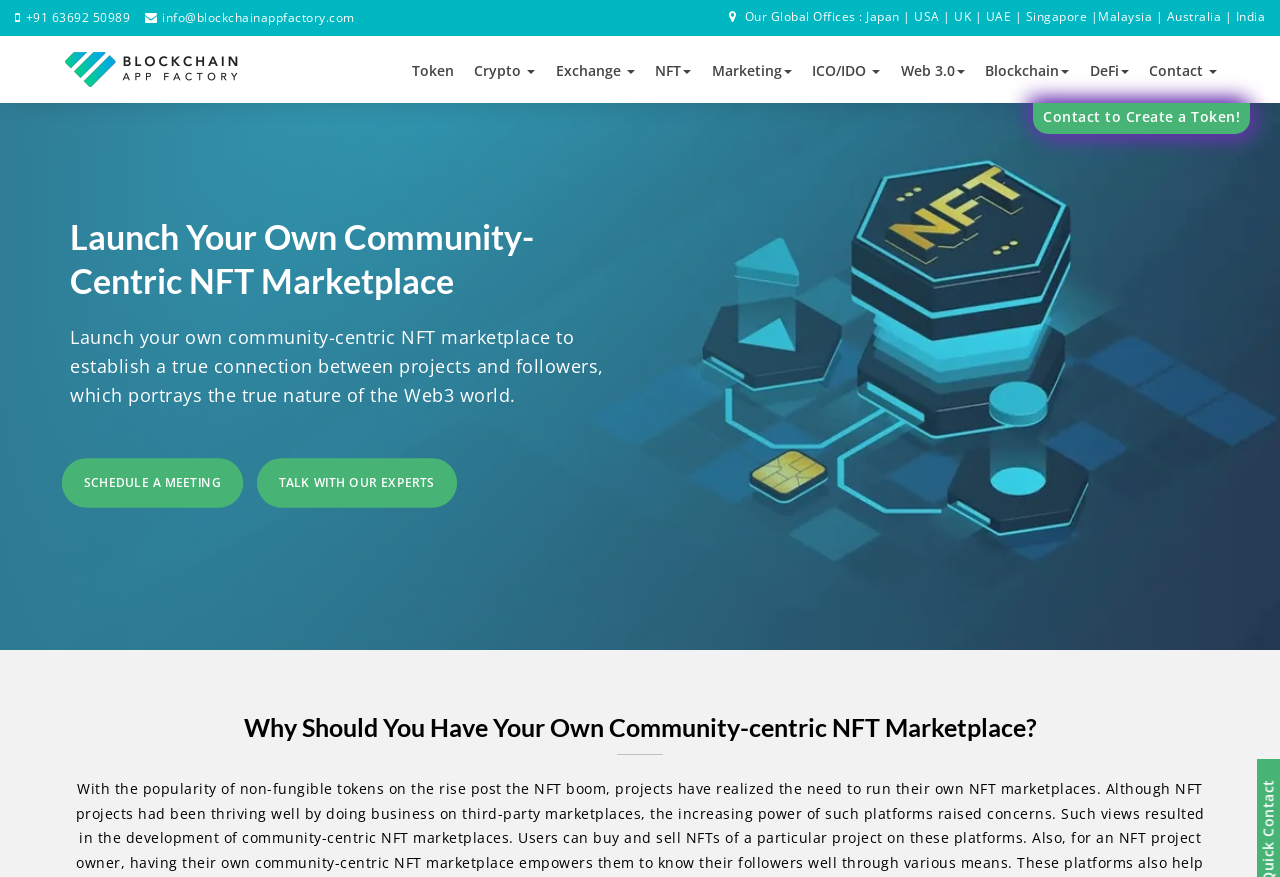Determine the bounding box coordinates for the area you should click to complete the following instruction: "Talk to experts".

[0.2, 0.522, 0.356, 0.578]